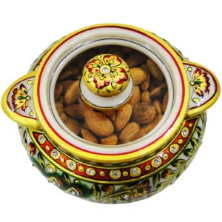Elaborate on the image by describing it in detail.

This elegant container is a beautifully crafted Marble Meenakari Dry Fruit Box, adorned with intricate designs in vibrant colors. The round box features an exquisite floral motif on the lid, which is topped with a small knob for easy opening. Inside, it holds an assortment of almonds, showcasing its intended purpose for storing dry fruits. The decorative detailing not only serves an aesthetic appeal but also reflects traditional craftsmanship, making it a perfect addition to any home decor. The box is not only functional but also a striking piece that can elevate the aesthetic of your dining or living space, available for purchase at a price of ₹4,560.00.